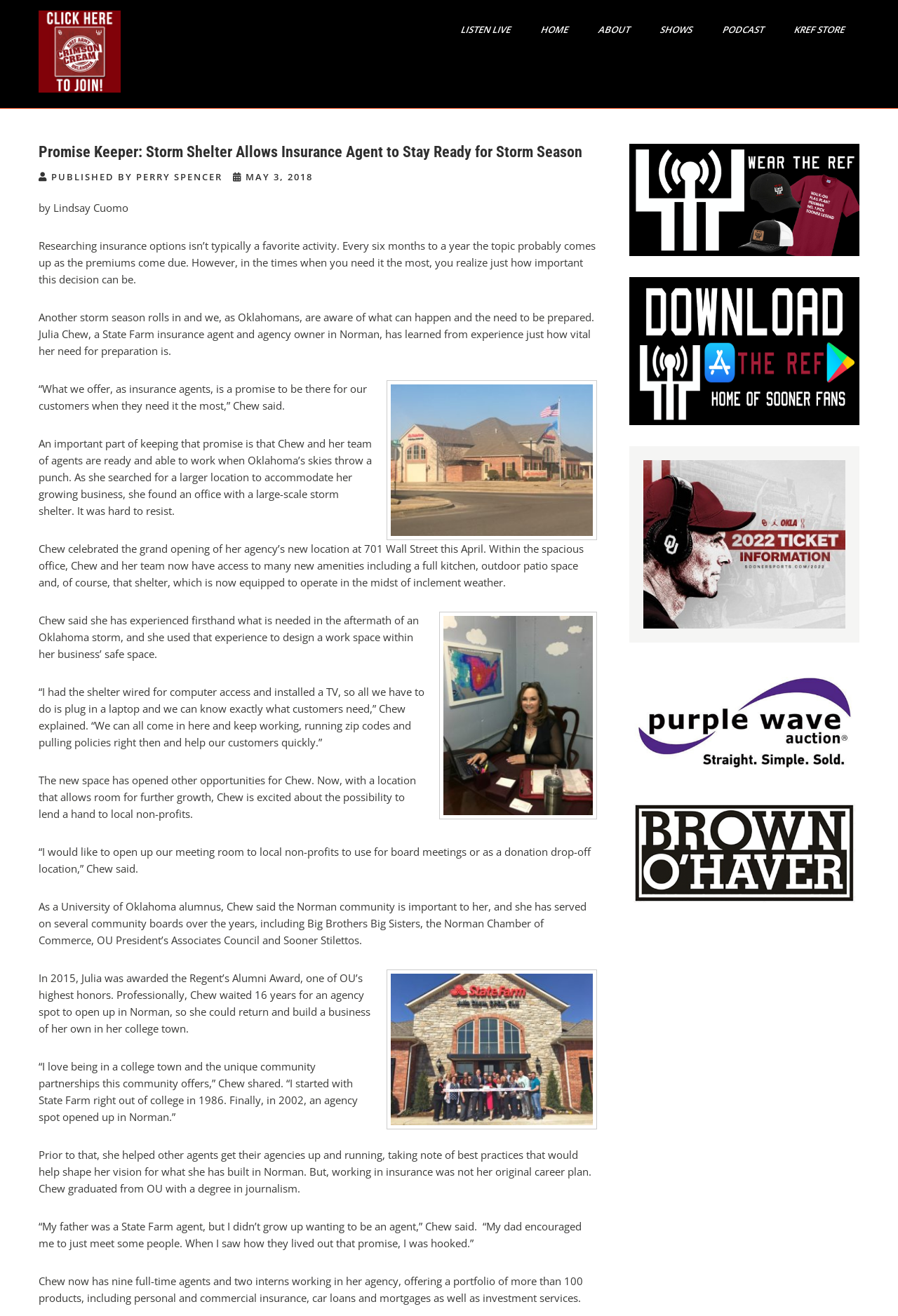Analyze the image and provide a detailed answer to the question: What is the address of Julia Chew's new agency location?

The article mentions that Julia Chew celebrated the grand opening of her agency's new location at 701 Wall Street this April, which indicates that this is the address of her new agency location.